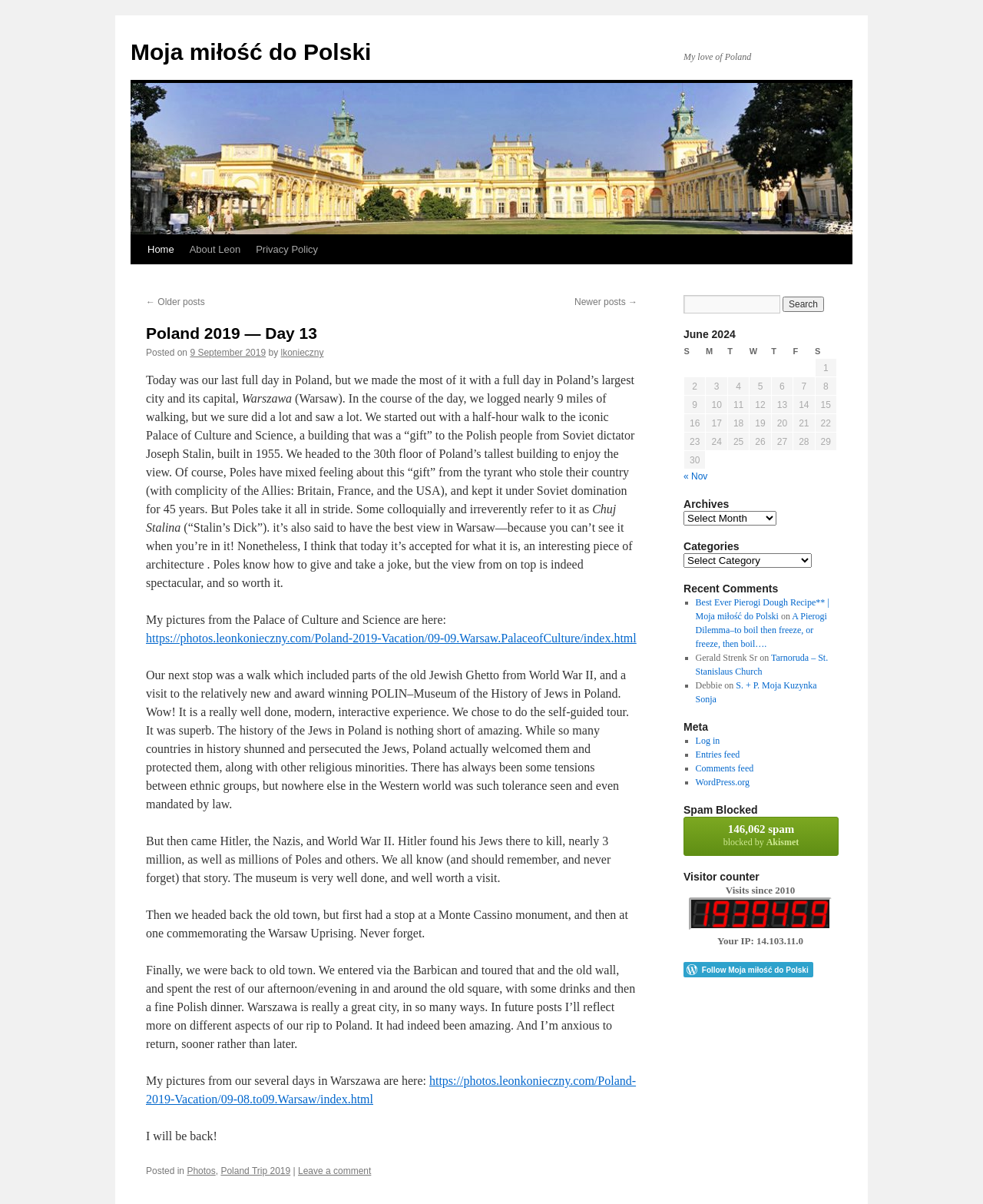Provide a thorough summary of the webpage.

This webpage is a blog post titled "Poland 2019 — Day 13" and is part of a series of posts about the author's trip to Poland. The page has a header section with a title "Moja miłość do Polski" (which means "My love of Poland" in Polish) and a navigation menu with links to "Home", "About Leon", and "Privacy Policy". Below the header, there is a link to "Skip to content" and a set of links to navigate to older or newer posts.

The main content of the page is a blog post describing the author's experiences on the 13th day of their trip to Poland. The post is divided into several sections, each describing a different part of the day's activities. The text is accompanied by links to photo albums and other related content.

At the top of the page, there is a heading "Poland 2019 — Day 13" followed by a brief summary of the day's events. The author describes visiting the Palace of Culture and Science, a building with a complex history, and shares their thoughts on its significance. They also mention visiting the POLIN–Museum of the History of Jews in Poland, which they found to be a well-done and interactive experience.

The post continues with descriptions of the author's visits to the old Jewish Ghetto, the Monte Cassino monument, and the Warsaw Uprising monument. They also mention exploring the old town, including the Barbican and the old wall, and enjoying a Polish dinner.

Throughout the post, there are links to photo albums and other related content. The author concludes the post by expressing their enthusiasm for their trip to Poland and their desire to return.

In the footer section of the page, there are links to categories and tags related to the post, as well as a search bar and a calendar table showing the dates of June 2024.